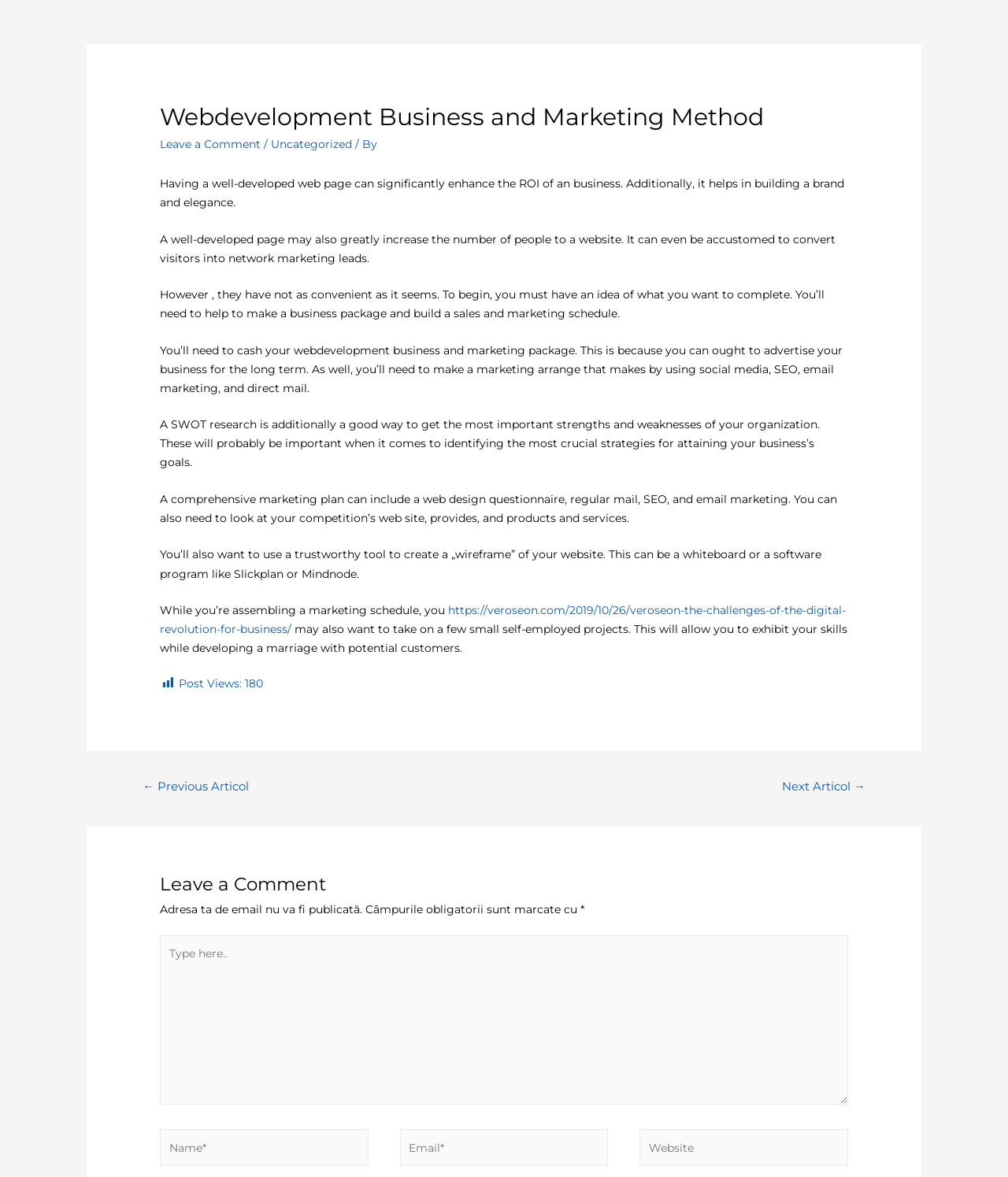What is the topic of the article?
Provide a detailed answer to the question using information from the image.

The topic of the article can be determined by reading the heading 'Web development Business and Marketing Method' which is located at the top of the article section.